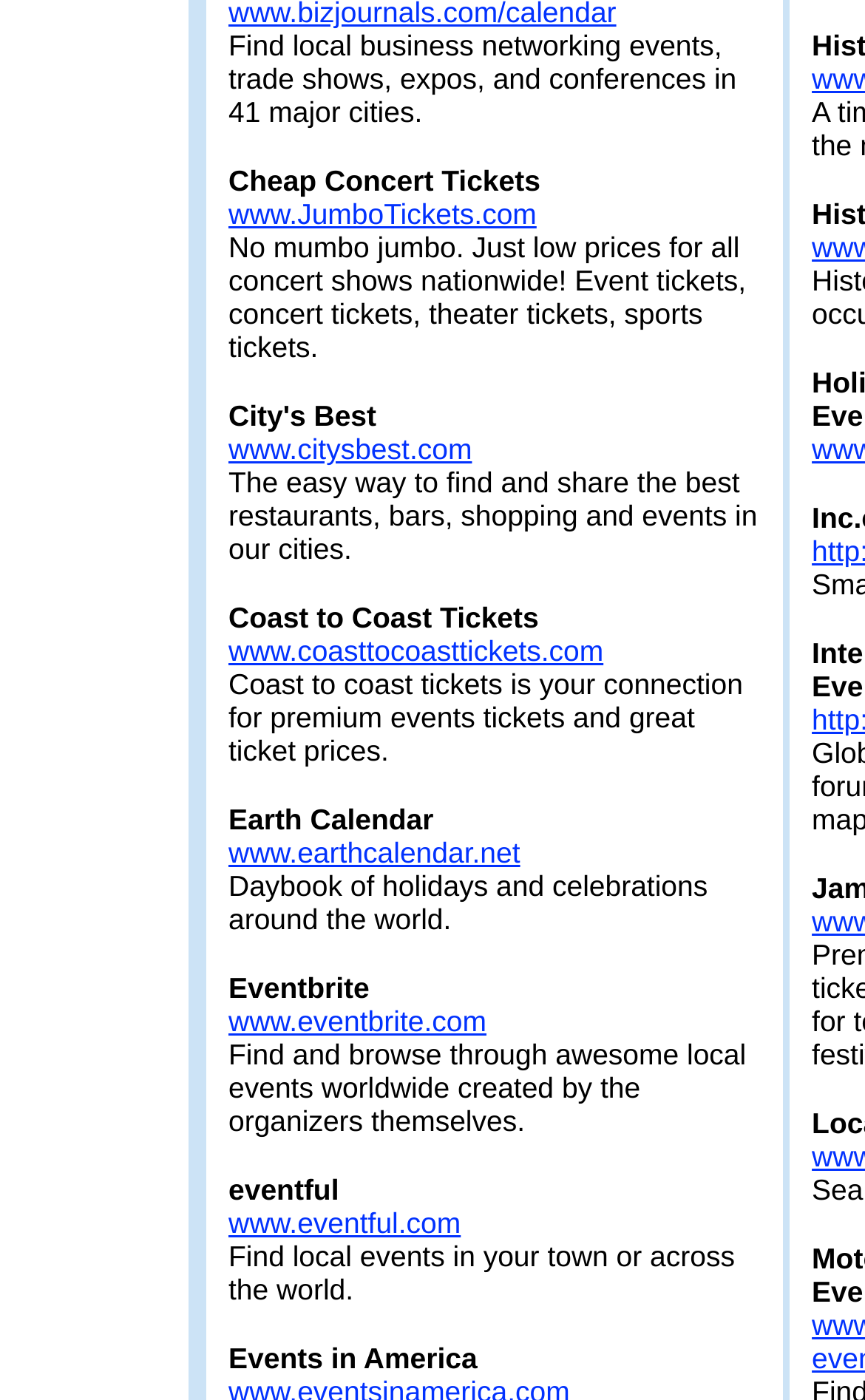Identify the bounding box for the described UI element. Provide the coordinates in (top-left x, top-left y, bottom-right x, bottom-right y) format with values ranging from 0 to 1: www.JumboTickets.com

[0.033, 0.111, 0.42, 0.136]